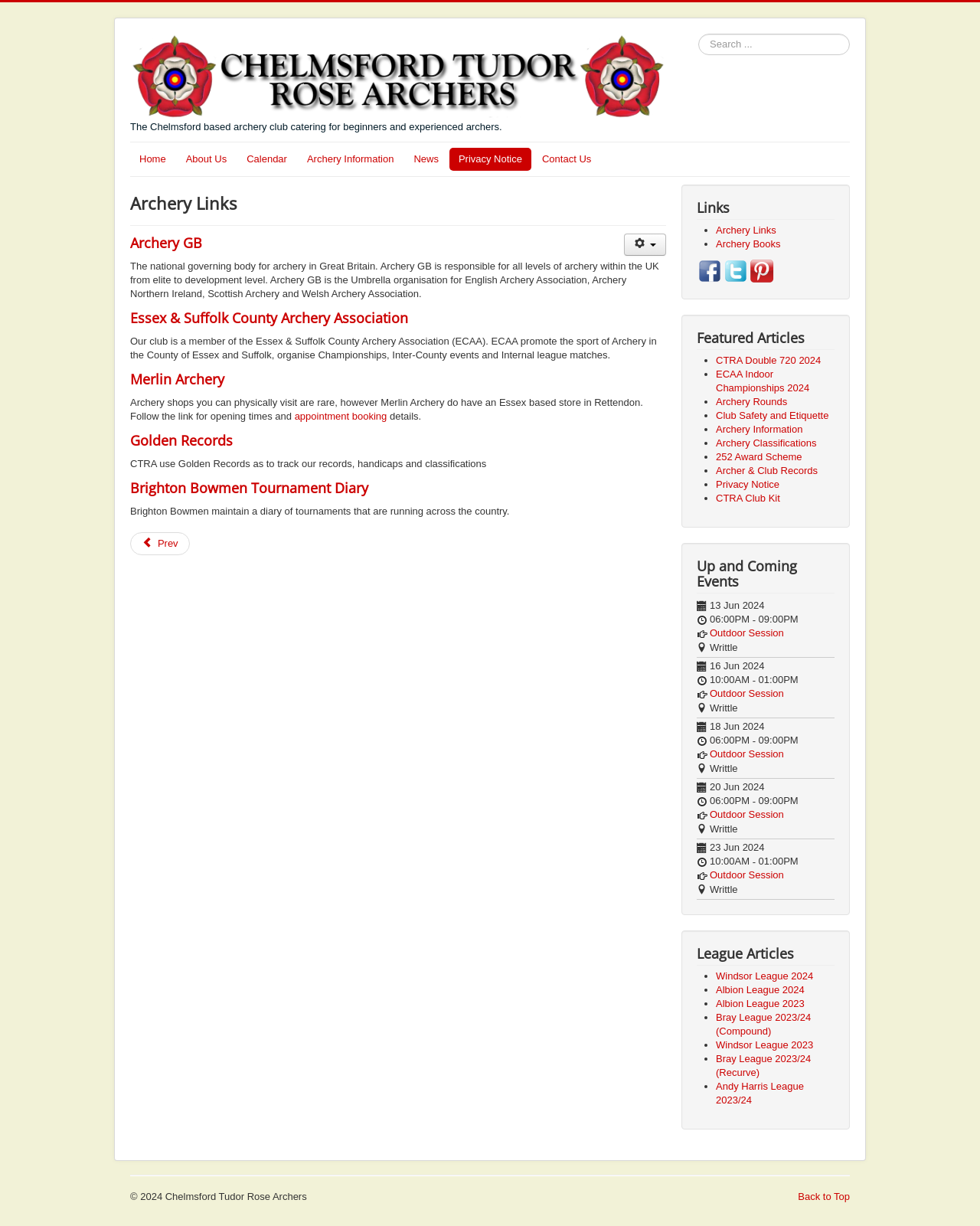Locate the coordinates of the bounding box for the clickable region that fulfills this instruction: "Search for something".

[0.712, 0.027, 0.867, 0.045]